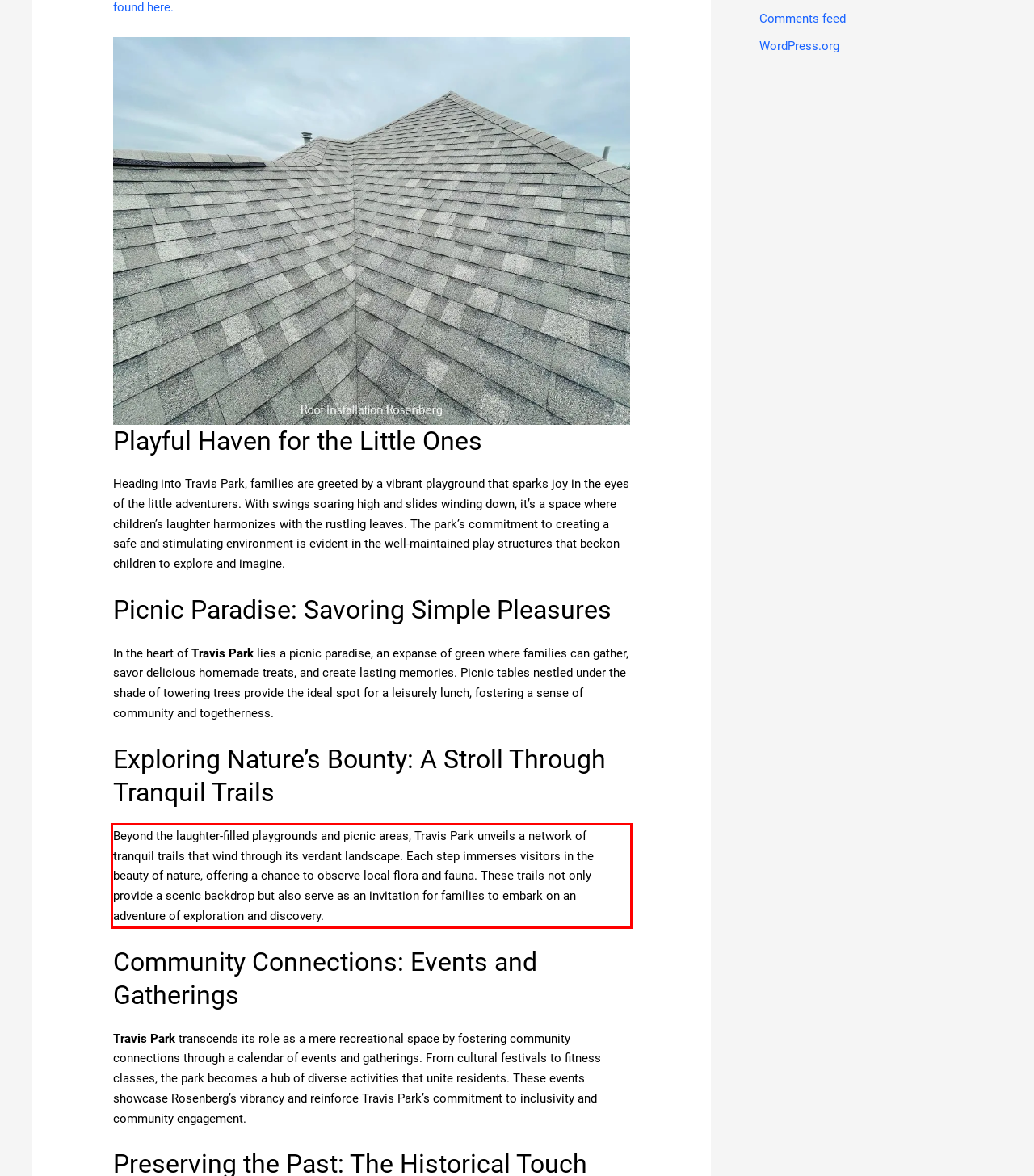Identify the text inside the red bounding box in the provided webpage screenshot and transcribe it.

Beyond the laughter-filled playgrounds and picnic areas, Travis Park unveils a network of tranquil trails that wind through its verdant landscape. Each step immerses visitors in the beauty of nature, offering a chance to observe local flora and fauna. These trails not only provide a scenic backdrop but also serve as an invitation for families to embark on an adventure of exploration and discovery.